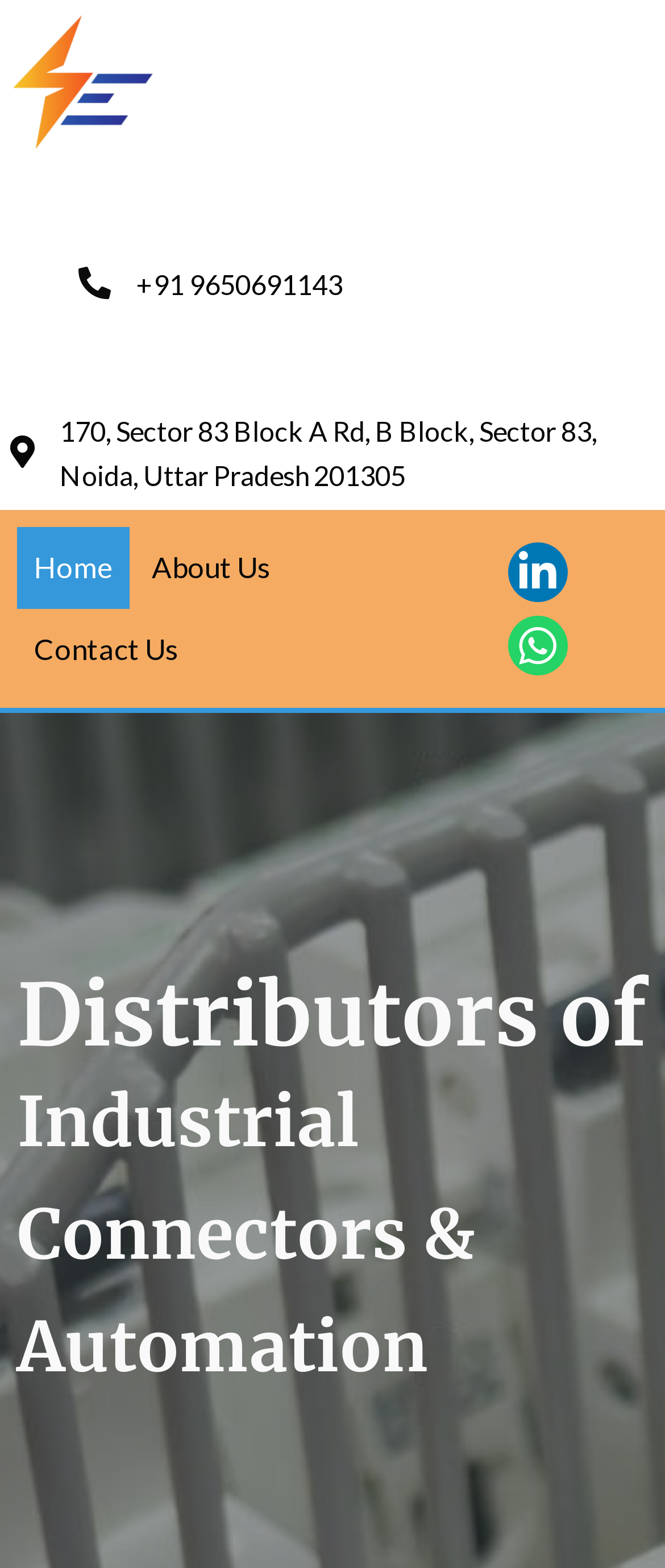How many social media links are on the webpage?
Kindly offer a detailed explanation using the data available in the image.

I found the social media links by looking at the link elements with icons. There are two link elements with icons, one with '' and another with '', which are likely to be social media links.